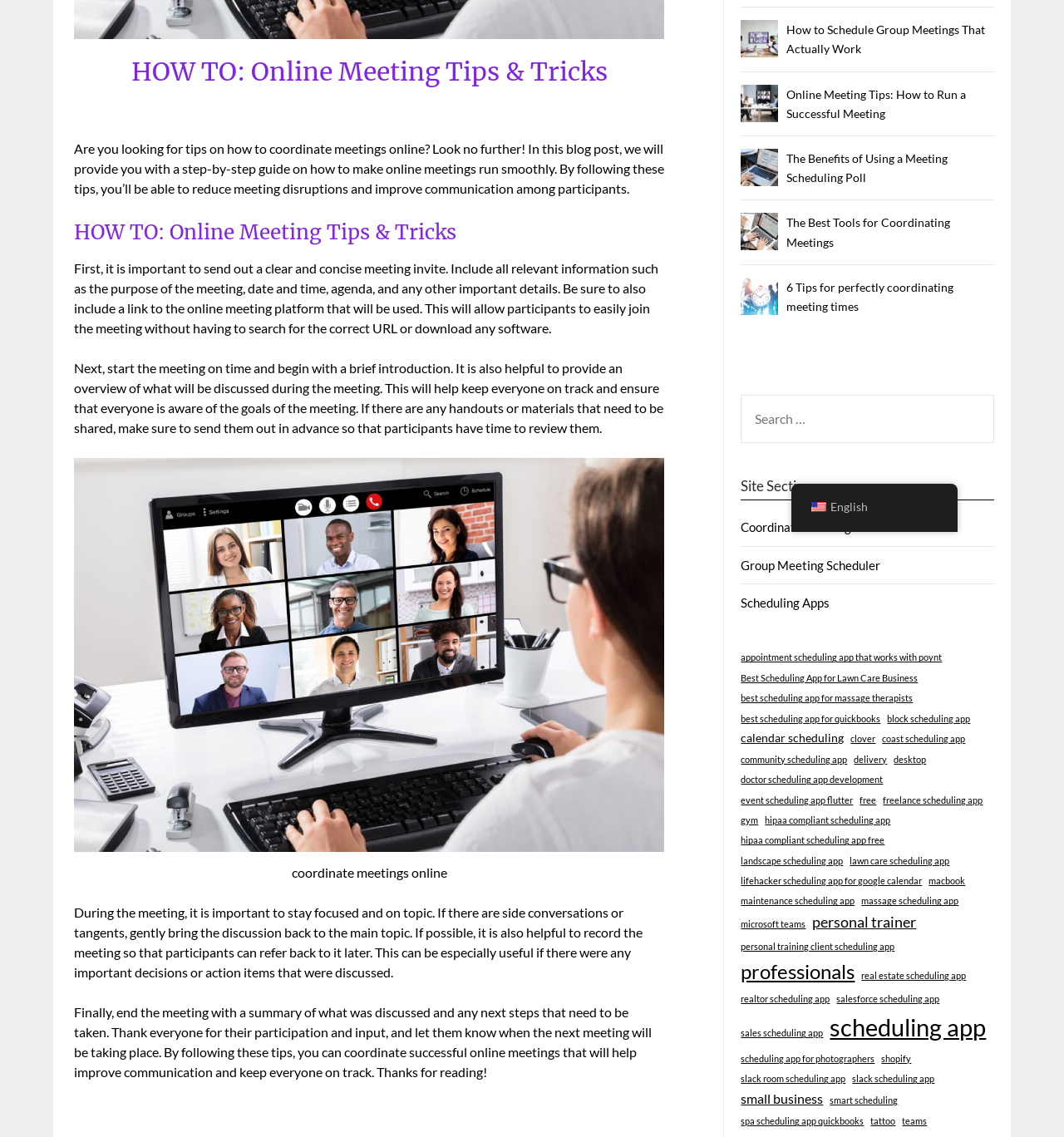Determine the bounding box for the UI element that matches this description: "clover".

[0.8, 0.643, 0.823, 0.656]